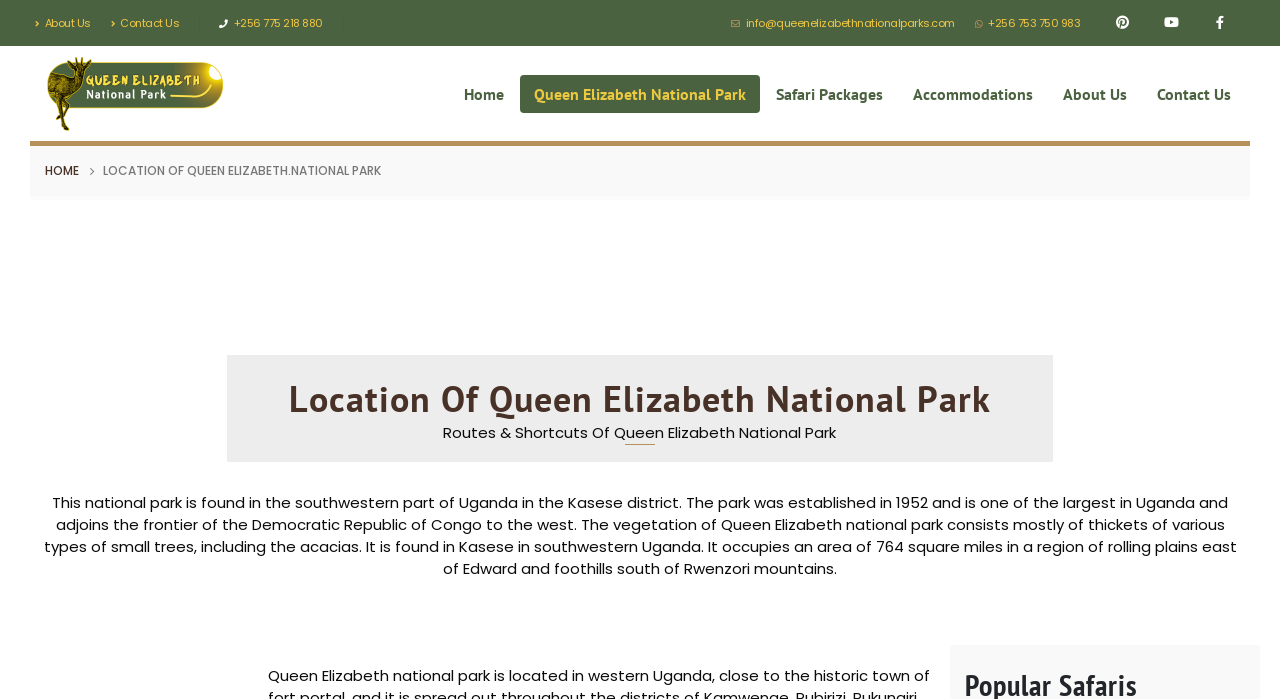Provide a one-word or one-phrase answer to the question:
What is the area of Queen Elizabeth National Park?

764 square miles